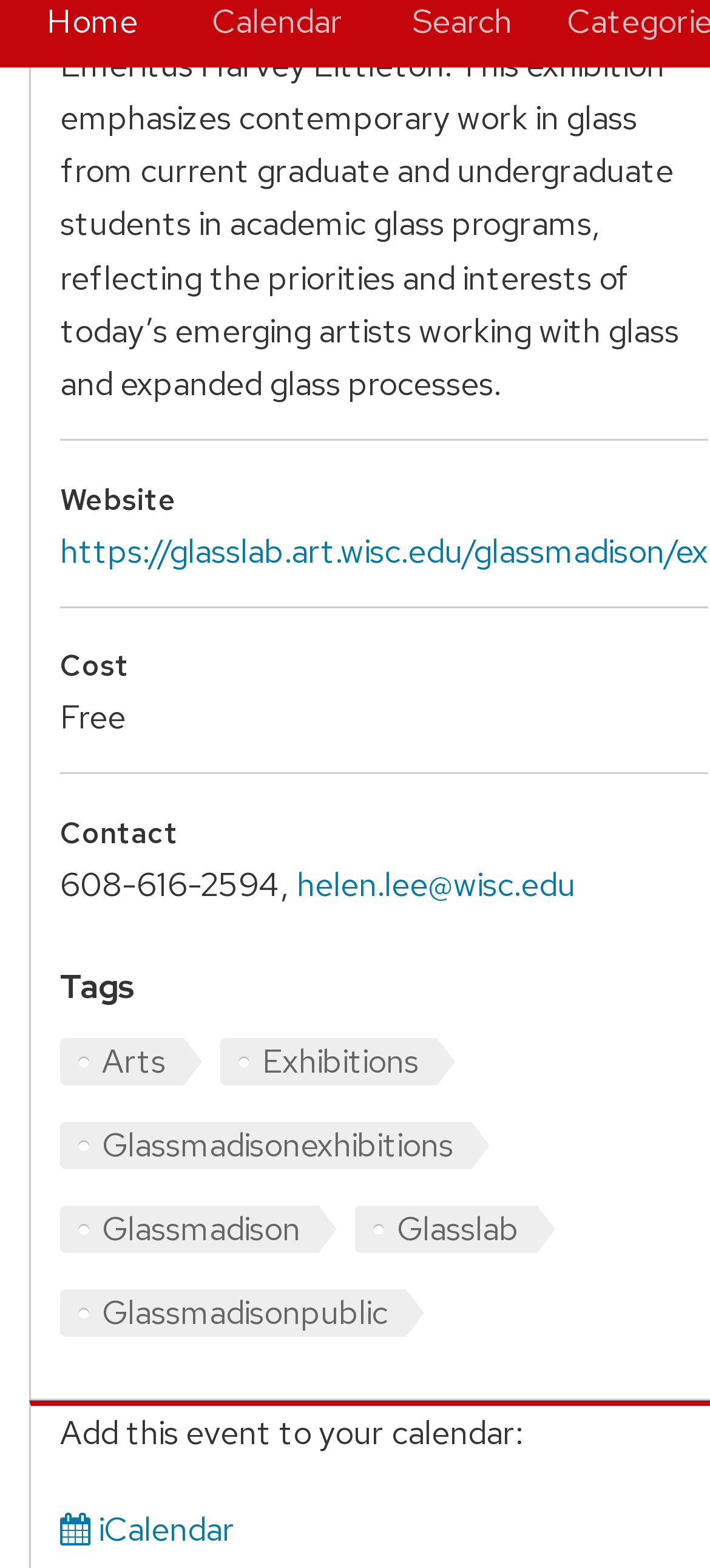Determine the bounding box coordinates for the area that should be clicked to carry out the following instruction: "Open navigation menu".

None